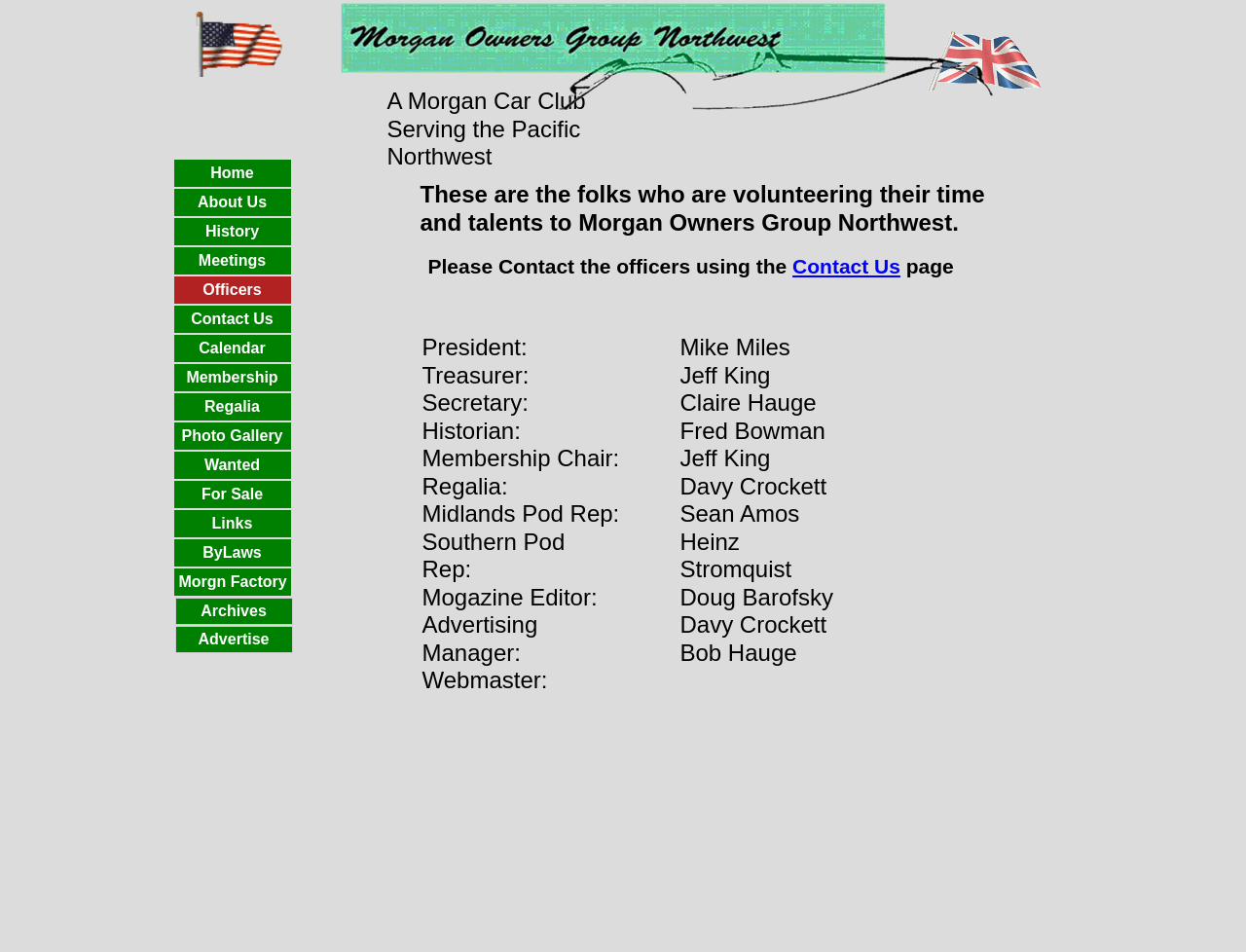Identify the bounding box for the UI element that is described as follows: "Membership".

[0.139, 0.382, 0.233, 0.411]